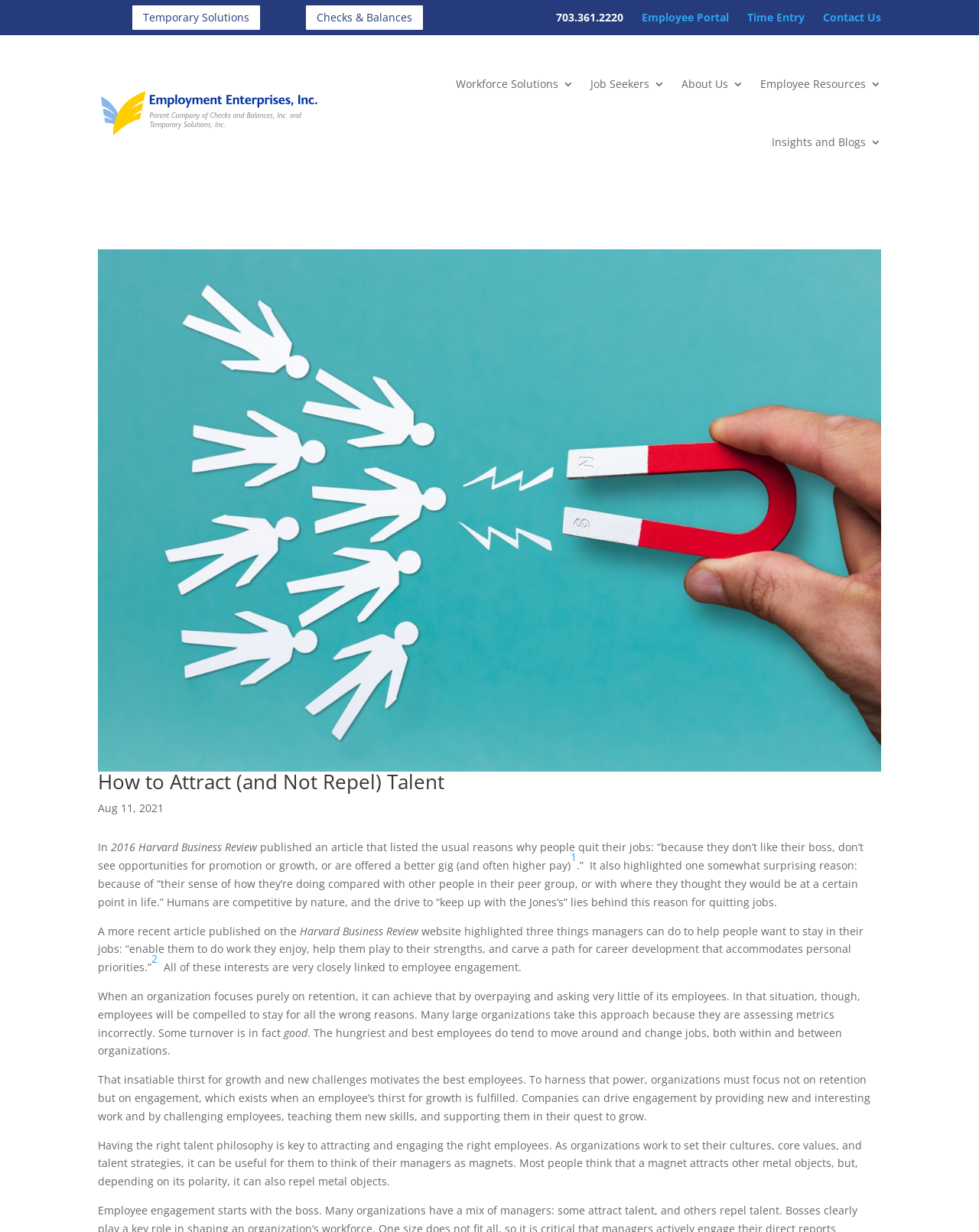Using floating point numbers between 0 and 1, provide the bounding box coordinates in the format (top-left x, top-left y, bottom-right x, bottom-right y). Locate the UI element described here: Welcome, can I help you?

[0.797, 0.699, 0.939, 0.735]